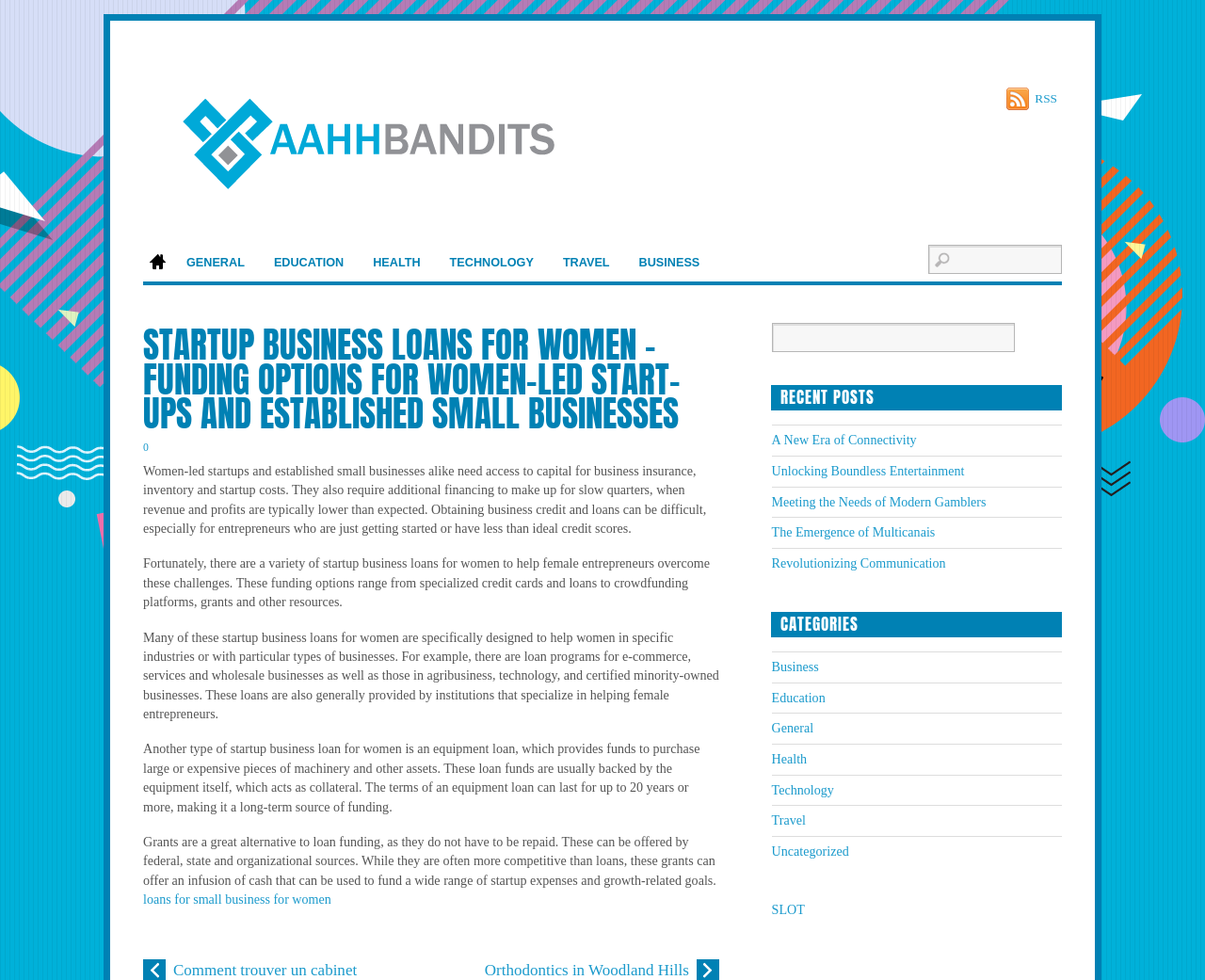Please determine the main heading text of this webpage.

STARTUP BUSINESS LOANS FOR WOMEN – FUNDING OPTIONS FOR WOMEN-LED START-UPS AND ESTABLISHED SMALL BUSINESSES